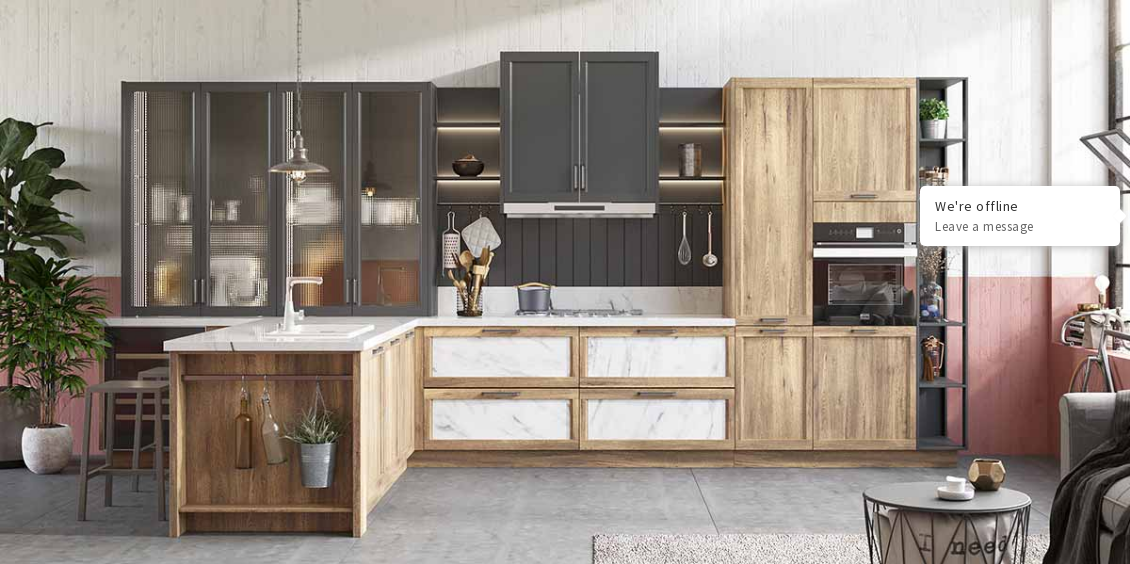Give a one-word or one-phrase response to the question:
What material are the upper cabinets made of?

Dark gray